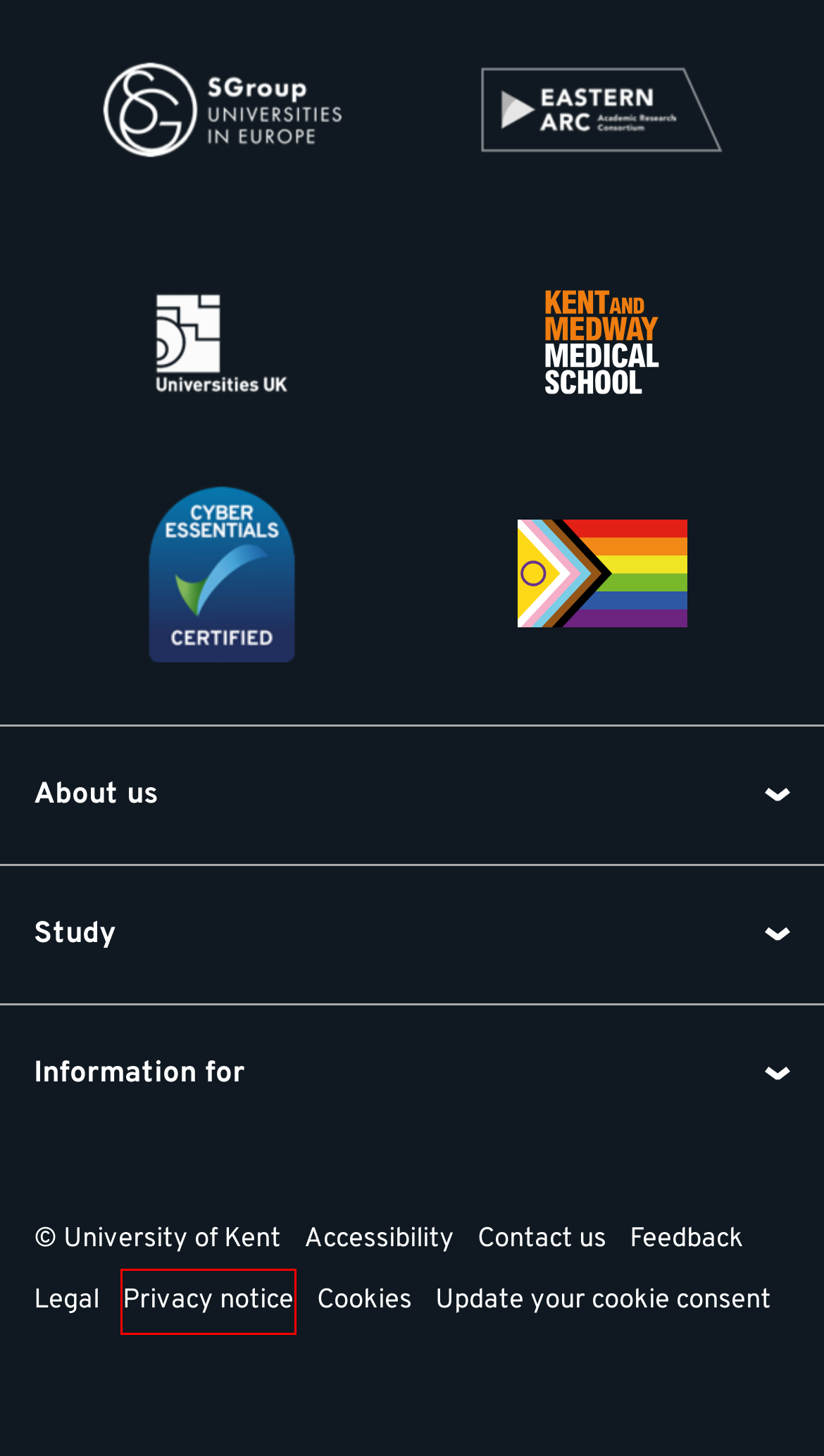You have a screenshot showing a webpage with a red bounding box highlighting an element. Choose the webpage description that best fits the new webpage after clicking the highlighted element. The descriptions are:
A. NCSC
B. Equality, Diversity and Inclusivity - University of Kent
C. Privacy notice - Applicants - University of Kent
D. Cookies at the University of Kent - Legal notices - University of Kent
E. Legal notices - University of Kent
F. Contact us - University of Kent - University of Kent
G. Kent and Medway Medical School
H. Website feedback - University of Kent - University of Kent

C